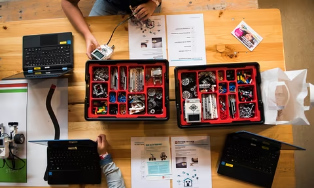Convey a detailed narrative of what is depicted in the image.

The image captures a vibrant workshop scene centered around creating healthcare applications through digital fabrication. It shows a wooden table adorned with two organized toolboxes filled with an array of components such as electronic parts and devices, reflecting the hands-on nature of maker culture. Participants are actively engaged, with one person holding a device, suggesting collaboration and learning. Surrounding the toolboxes are printed materials, possibly instructional sheets or guidelines related to the workshop. In the background, laptops are open, indicating the integration of technology in the creative process. This setting emphasizes community engagement in the maker movement, particularly in the healthcare domain, highlighting the collaborative spirit of the event.